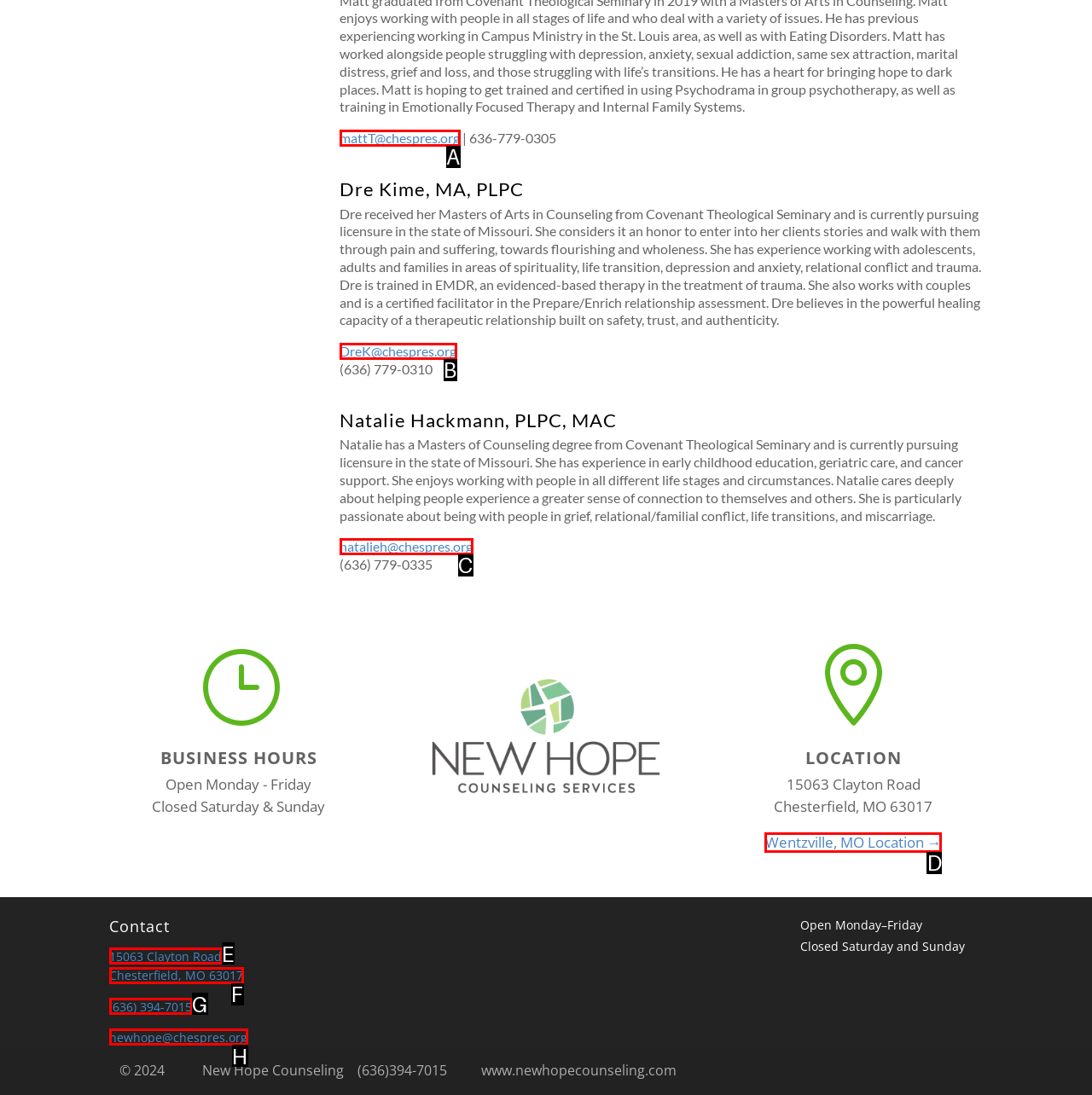Based on the element described as: (636) 394-7015
Find and respond with the letter of the correct UI element.

G